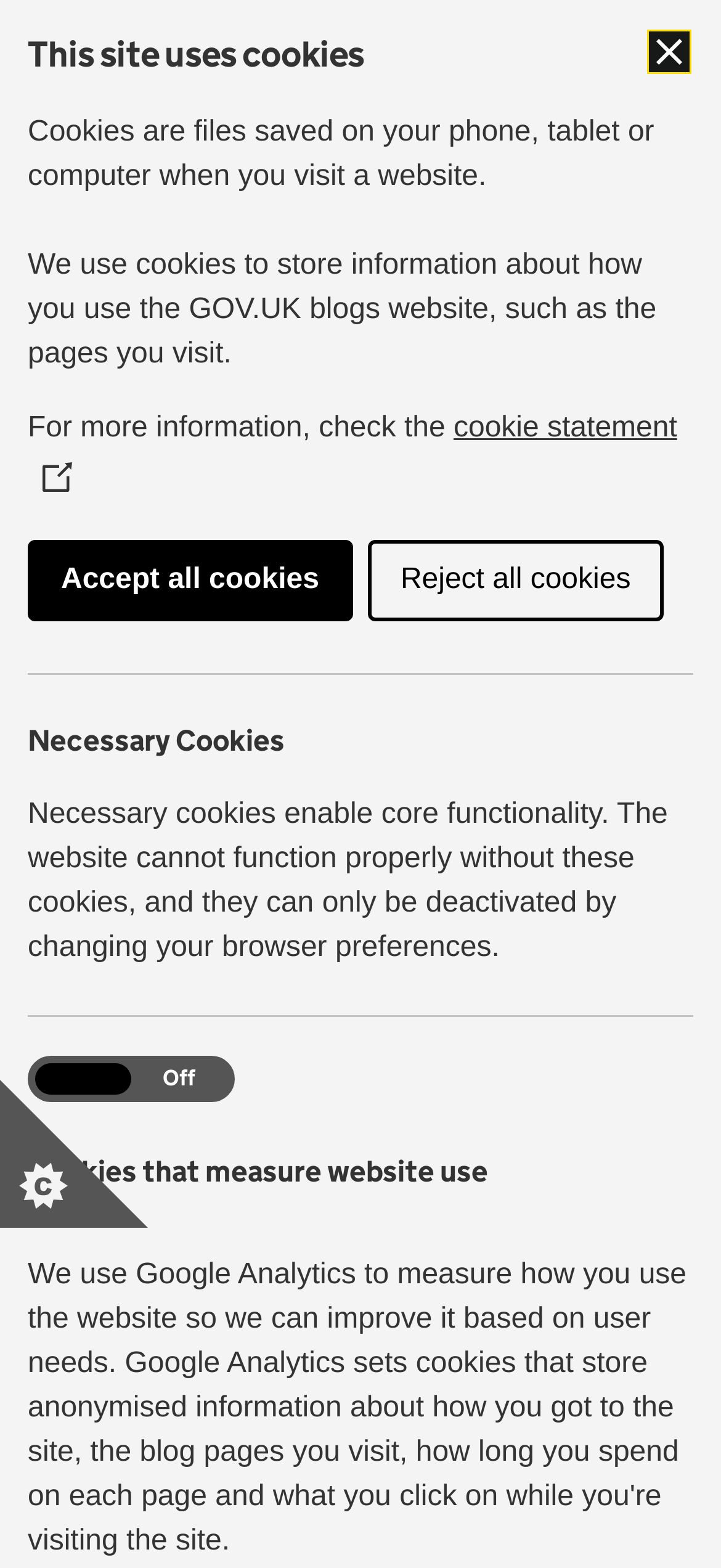Determine the bounding box for the UI element described here: "Department for Education".

[0.308, 0.217, 0.713, 0.238]